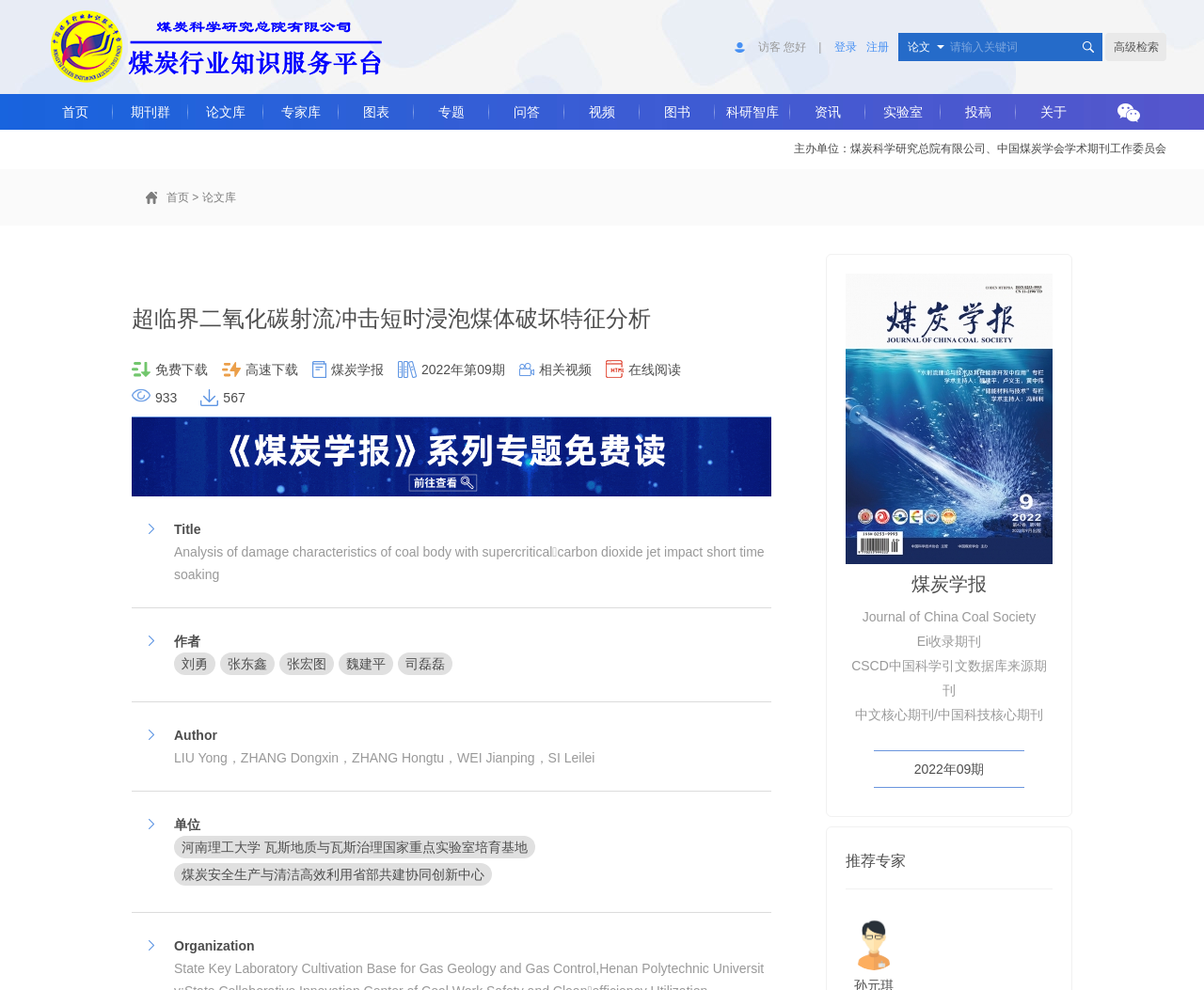Can you give a comprehensive explanation to the question given the content of the image?
Who are the authors of the paper?

I found the authors of the paper by looking at the links with the text '刘勇', '张东鑫', '张宏图', '魏建平', and '司磊磊' at coordinates [0.145, 0.659, 0.179, 0.681], [0.183, 0.659, 0.228, 0.681], [0.232, 0.659, 0.277, 0.681], [0.281, 0.659, 0.327, 0.681], and [0.33, 0.659, 0.376, 0.681] respectively.